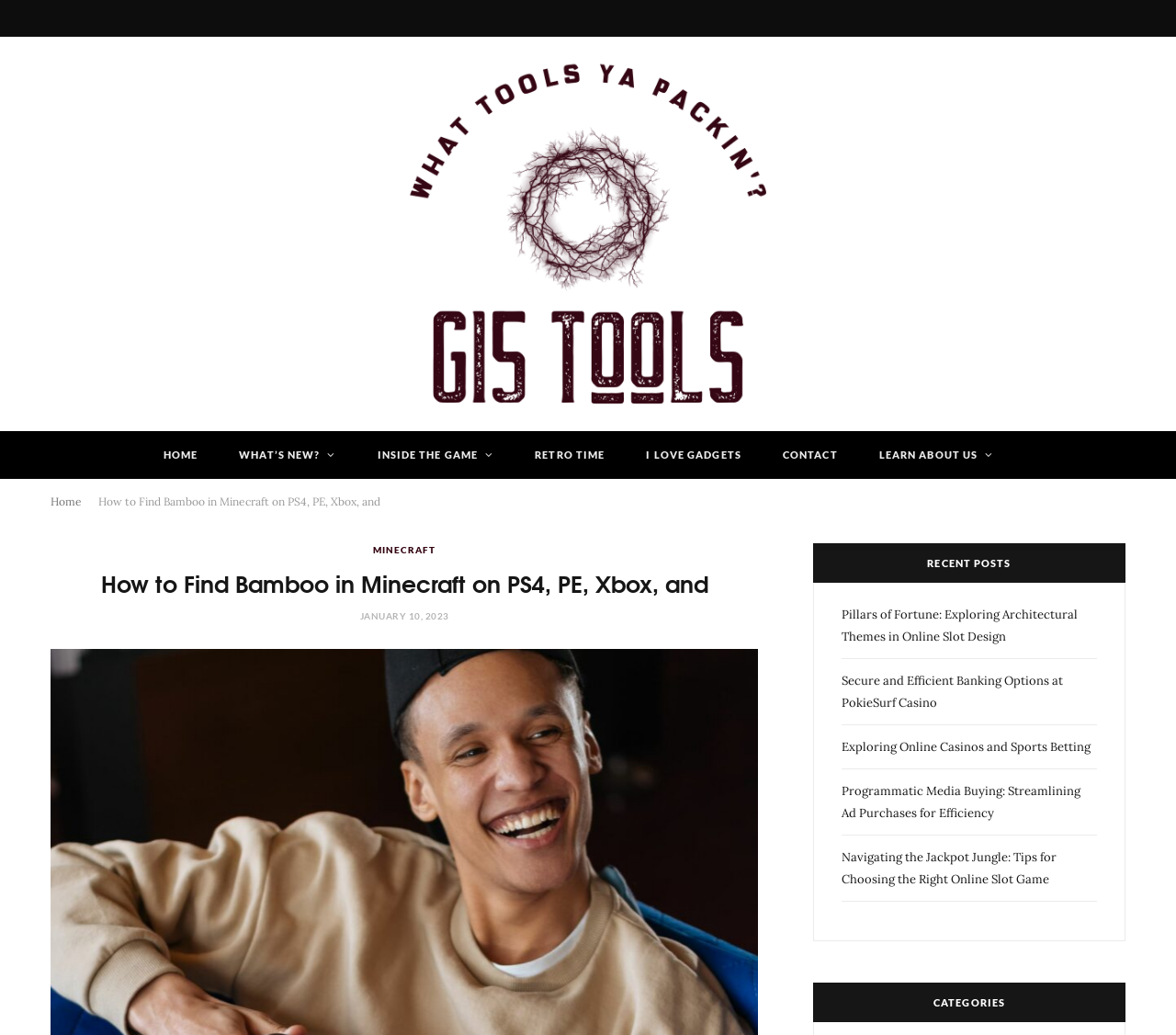Determine the bounding box coordinates of the clickable element to complete this instruction: "explore CATEGORIES". Provide the coordinates in the format of four float numbers between 0 and 1, [left, top, right, bottom].

[0.691, 0.949, 0.957, 0.987]